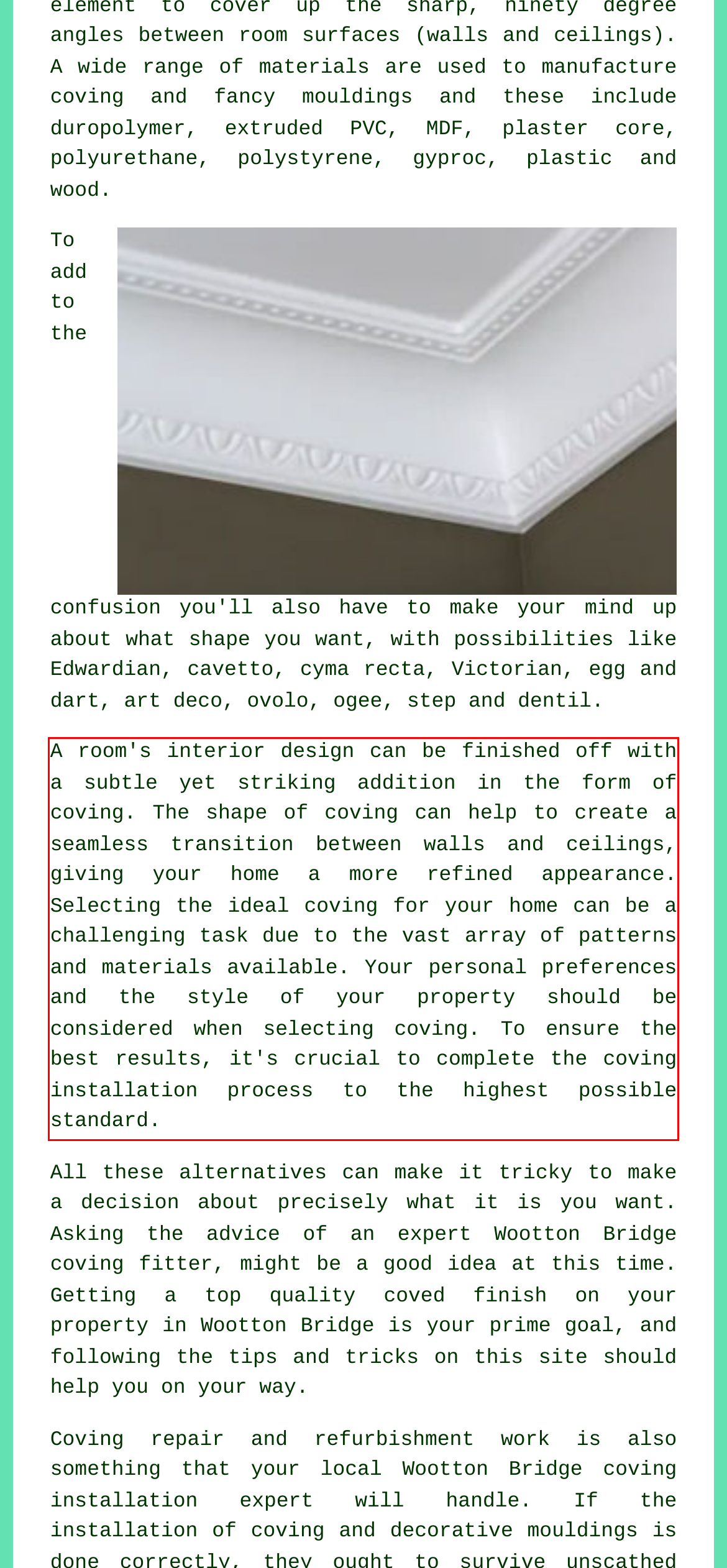You have a screenshot of a webpage, and there is a red bounding box around a UI element. Utilize OCR to extract the text within this red bounding box.

A room's interior design can be finished off with a subtle yet striking addition in the form of coving. The shape of coving can help to create a seamless transition between walls and ceilings, giving your home a more refined appearance. Selecting the ideal coving for your home can be a challenging task due to the vast array of patterns and materials available. Your personal preferences and the style of your property should be considered when selecting coving. To ensure the best results, it's crucial to complete the coving installation process to the highest possible standard.